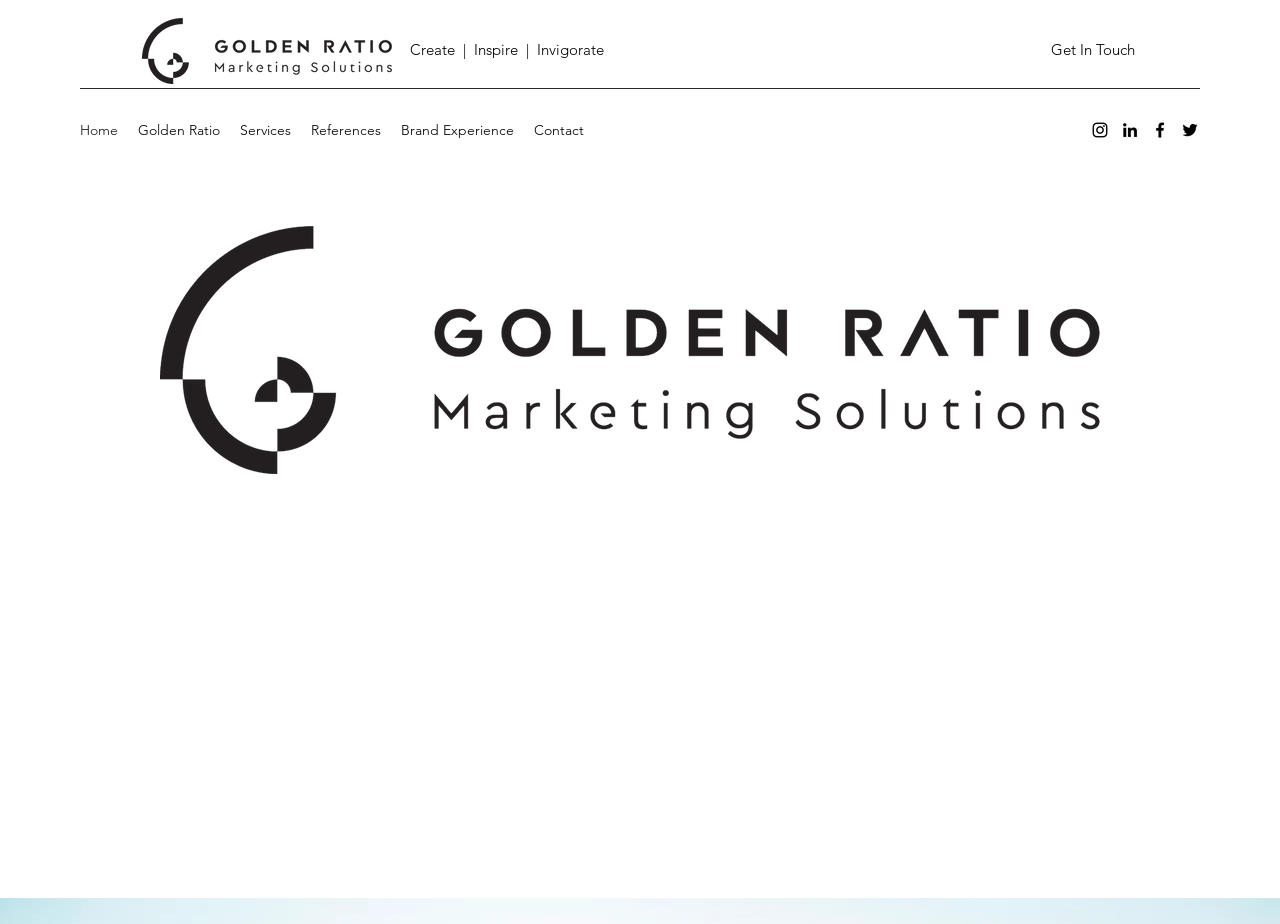What is the company name?
Answer the question with a single word or phrase derived from the image.

Golden Ratio Marketing Solutions